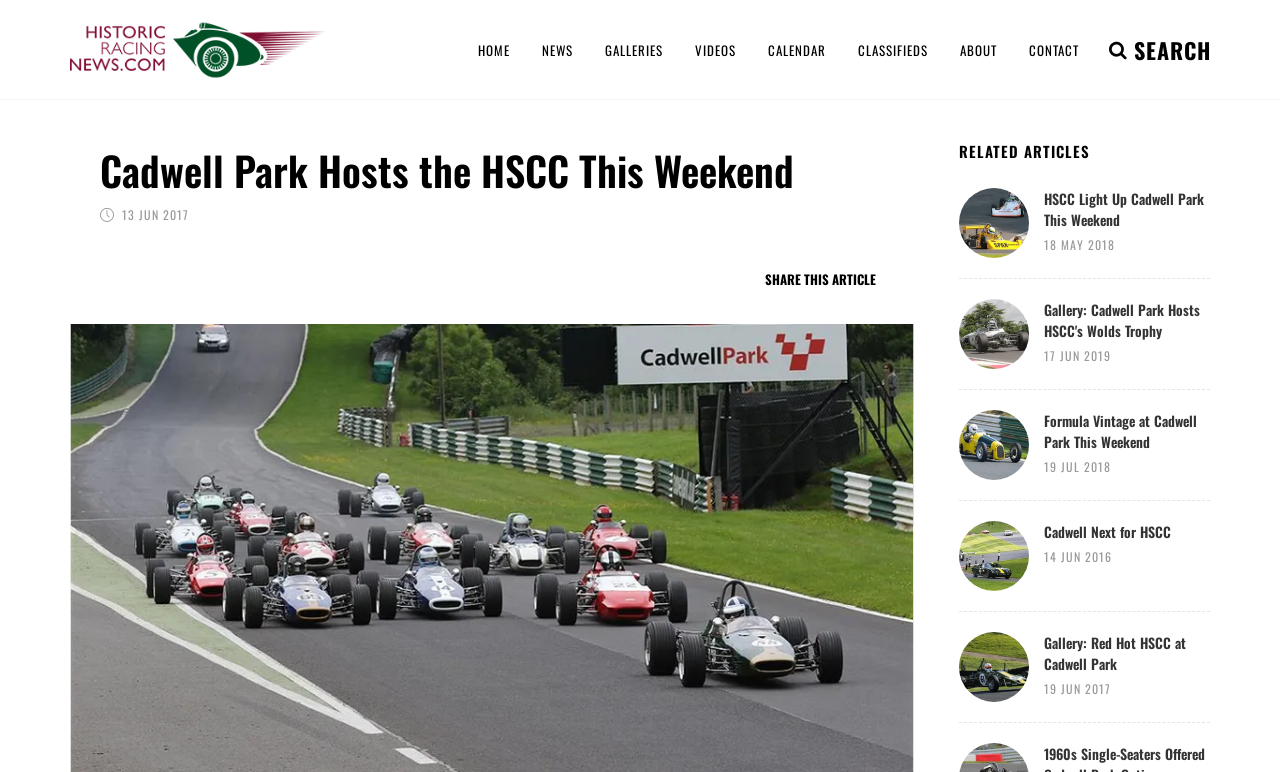Respond with a single word or phrase for the following question: 
How many related articles are listed on this page?

6